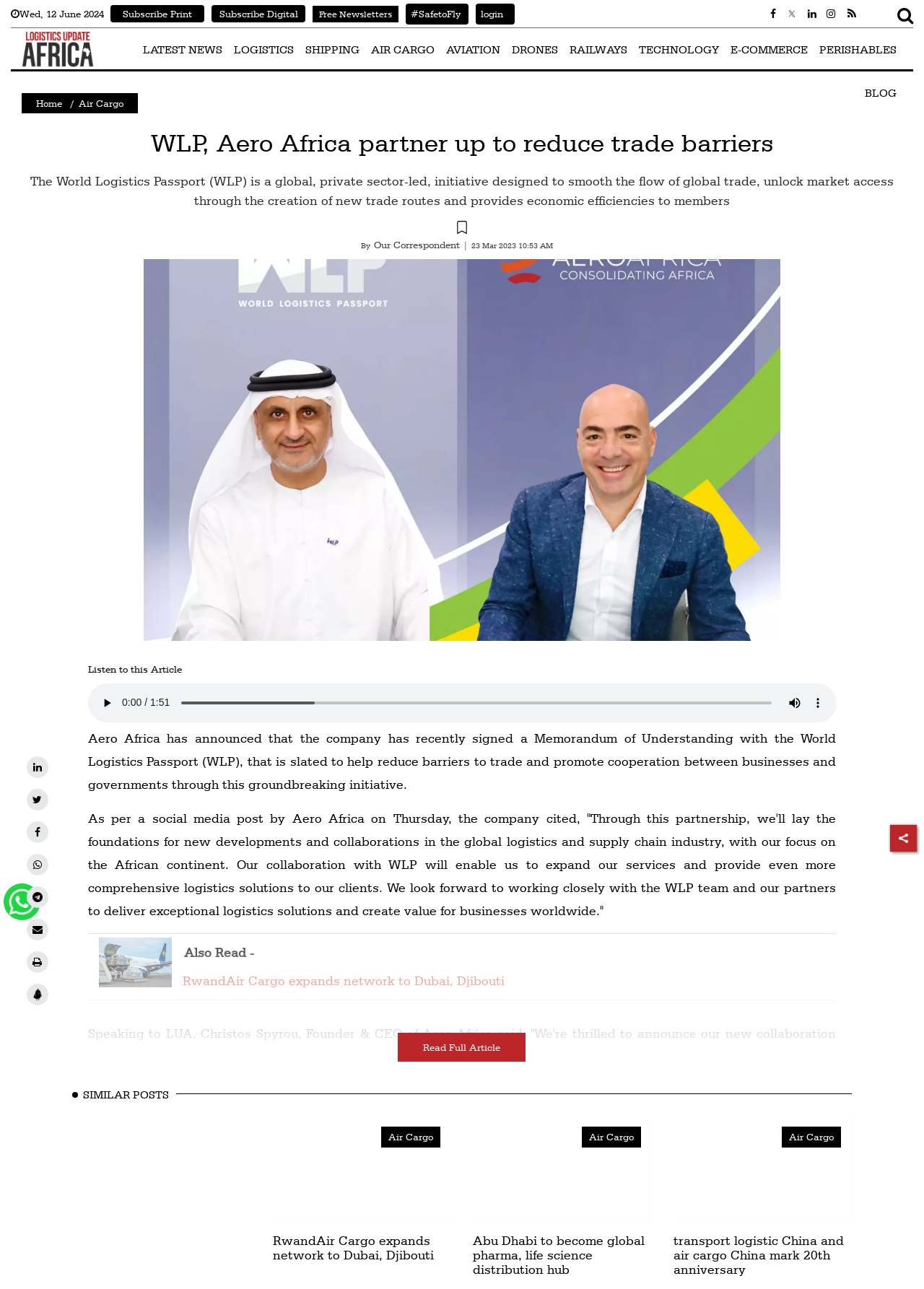Use a single word or phrase to answer this question: 
What is the name of the company that signed a Memorandum of Understanding with the World Logistics Passport?

Aero Africa